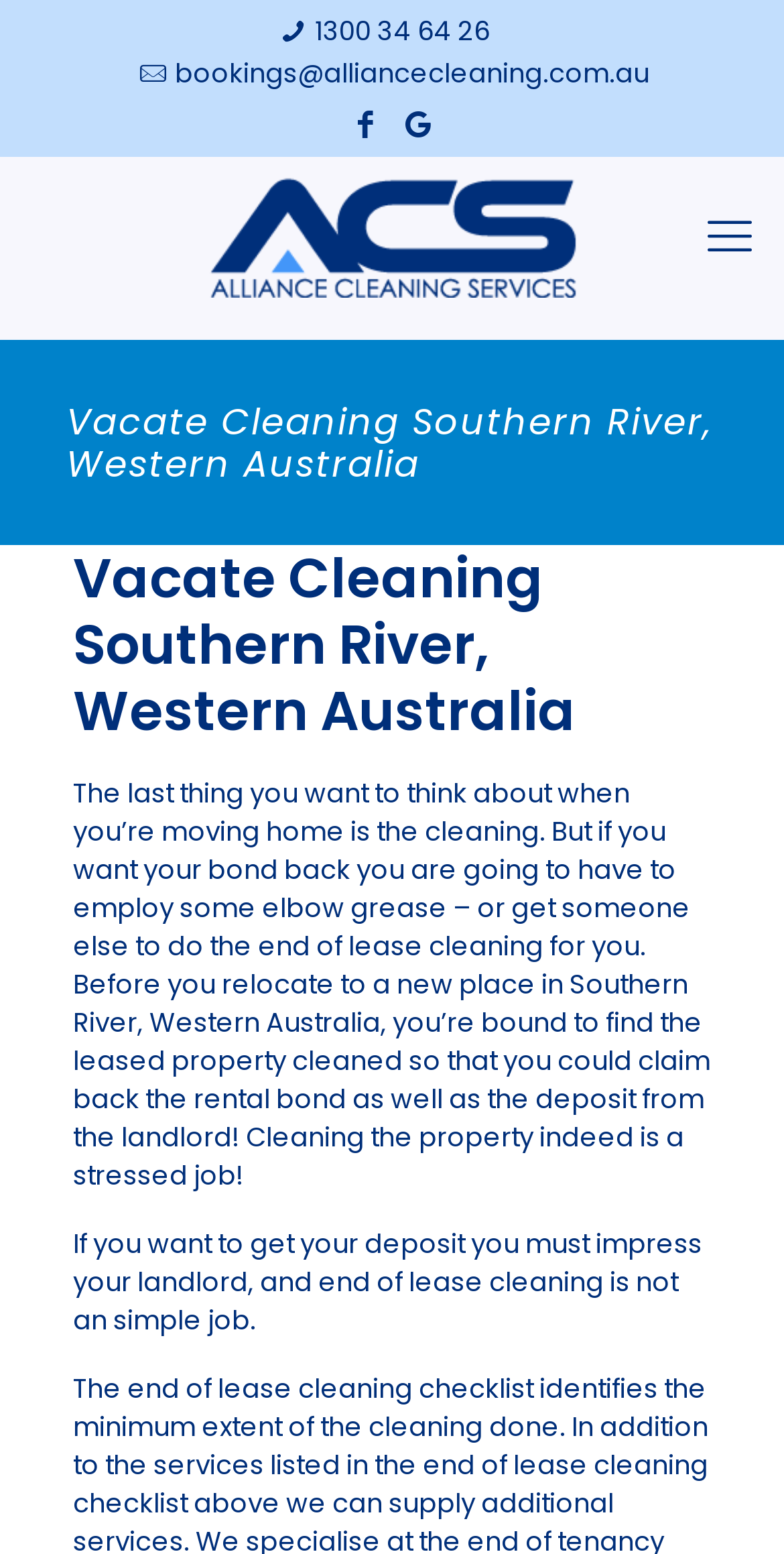Extract the main heading from the webpage content.

Vacate Cleaning Southern River, Western Australia